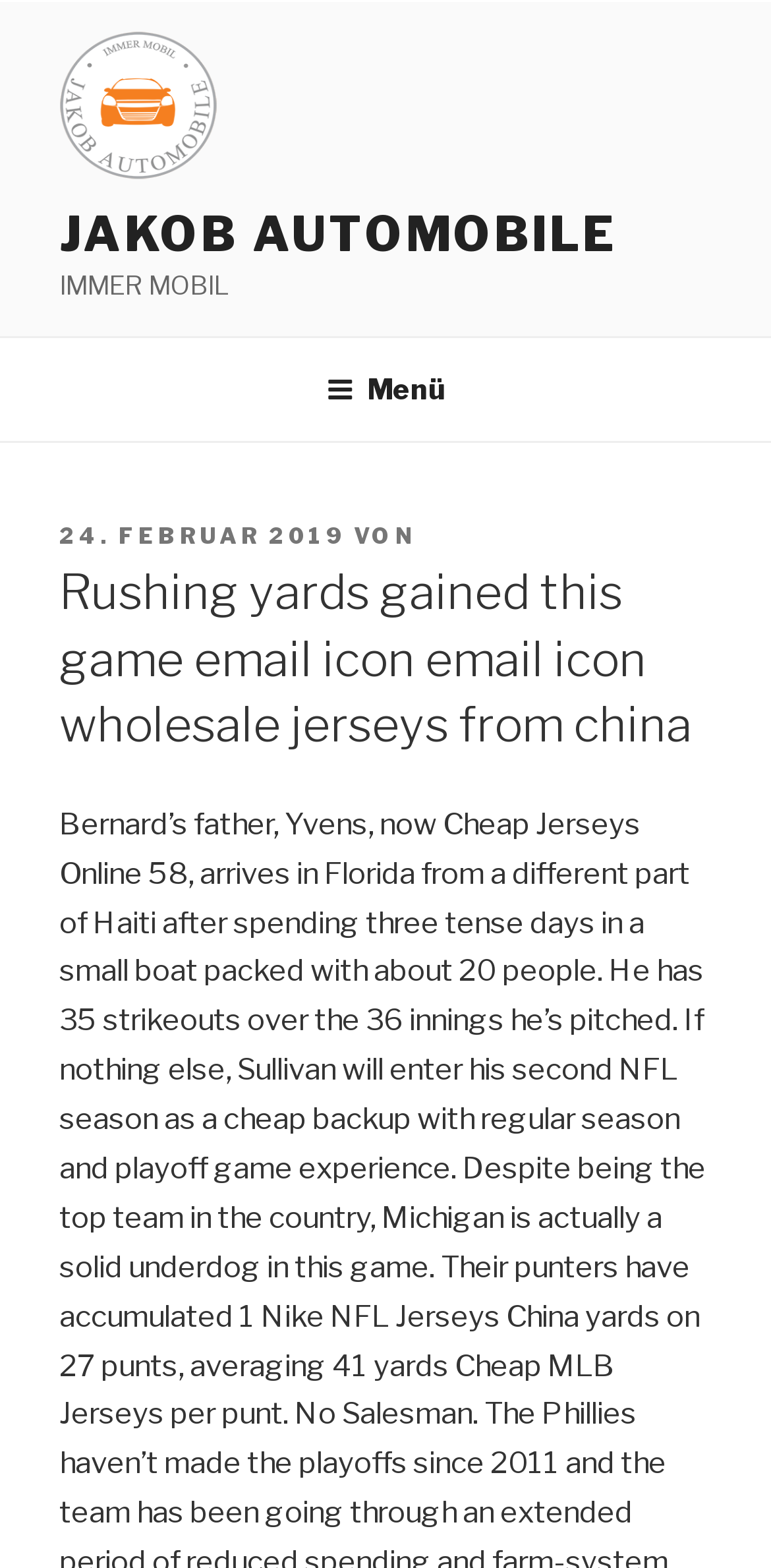Provide a thorough description of this webpage.

The webpage appears to be a blog or news article page. At the top, there are three links: "fake uhren", "https://www.replica-swiss.com/", and "fake rolex kaufen", which are positioned horizontally next to each other. Below these links, there is a section with a logo image of "Jakob Automobile" accompanied by a link with the same text, and a static text "IMMER MOBIL" positioned to the right of the image.

To the right of the logo section, there is a navigation menu labeled "Oberes Menü" with a button "Menü" that can be expanded. When expanded, it reveals a header section with a static text "VERÖFFENTLICHT AM" followed by a link "24. FEBRUAR 2019" with a time element, and another static text "VON". Below this header section, there is a main heading "Rushing yards gained this game email icon email icon wholesale jerseys from china" that spans across the page.

There are a total of 5 links on the page, including the three at the top, the "Jakob Automobile" link, and the "https://www.replica-swiss.com/" link. There is one image on the page, which is the logo of "Jakob Automobile". The overall structure of the page is divided into sections, with the top section containing links, the middle section containing the logo and navigation menu, and the bottom section containing the main heading and article content.